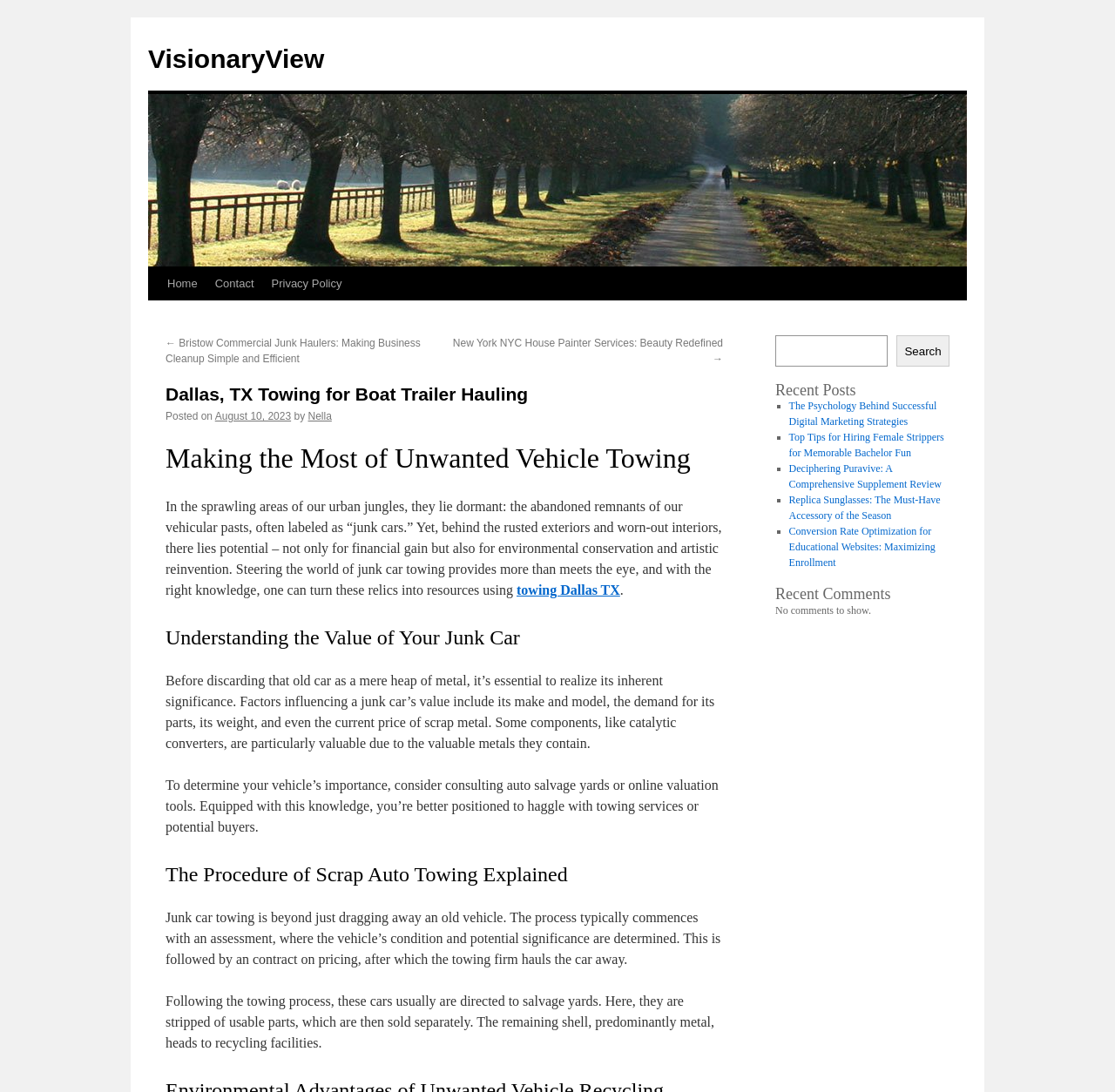Provide your answer to the question using just one word or phrase: What is the purpose of catalytic converters?

Valuable metals